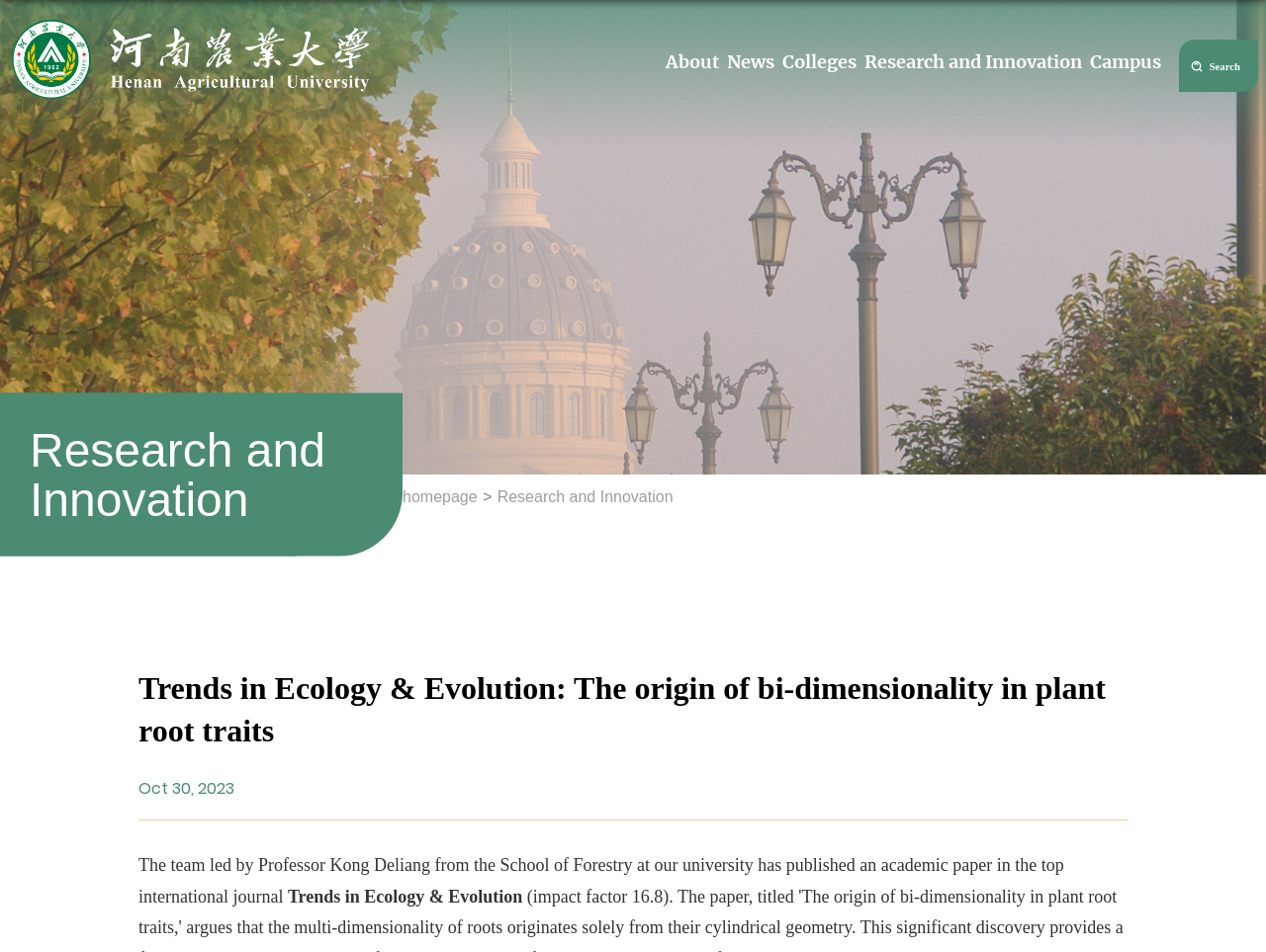Please determine the bounding box coordinates for the element that should be clicked to follow these instructions: "go to the homepage".

[0.318, 0.512, 0.377, 0.53]